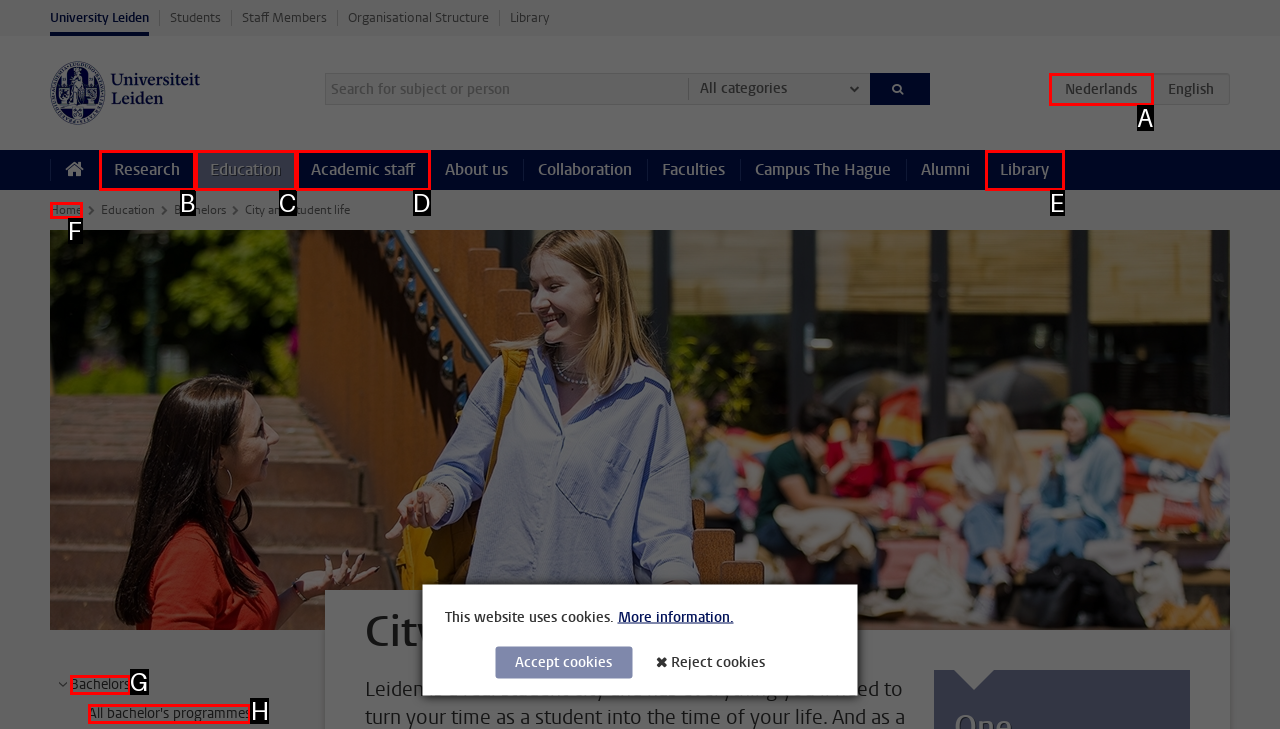Select the HTML element that needs to be clicked to carry out the task: View all bachelor's programmes
Provide the letter of the correct option.

H